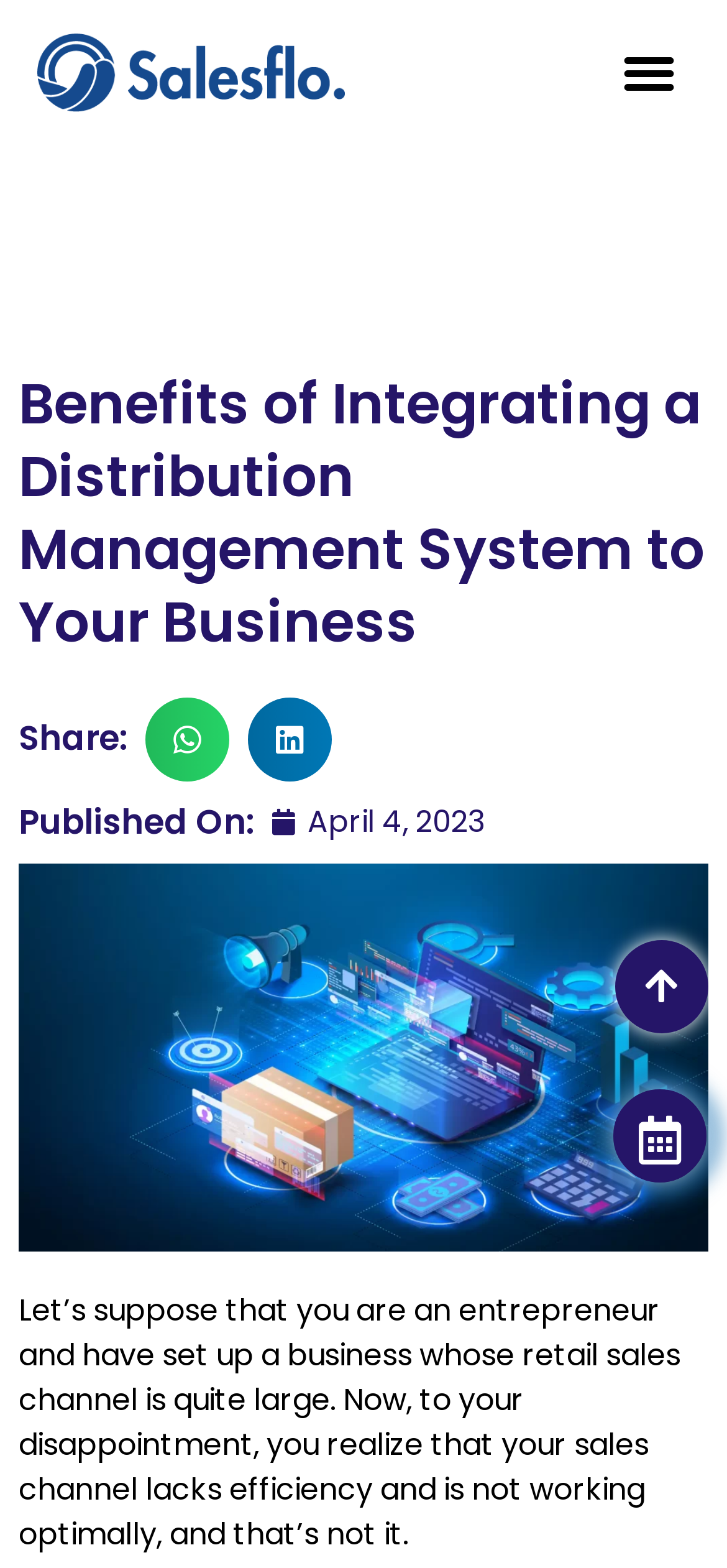What is the tone of the article? Examine the screenshot and reply using just one word or a brief phrase.

Disappointing